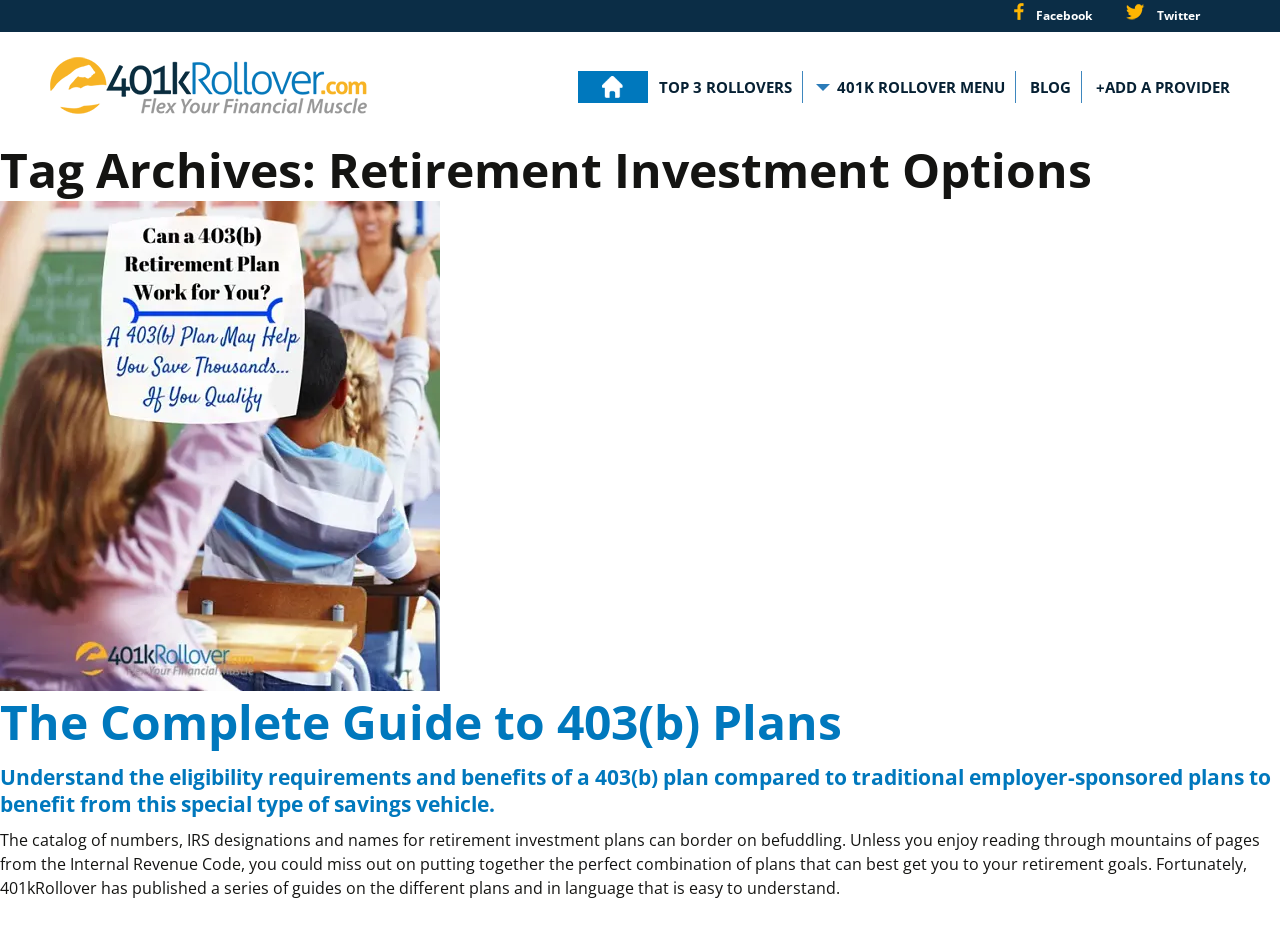Locate the bounding box coordinates of the item that should be clicked to fulfill the instruction: "visit facebook page".

[0.792, 0.008, 0.853, 0.026]